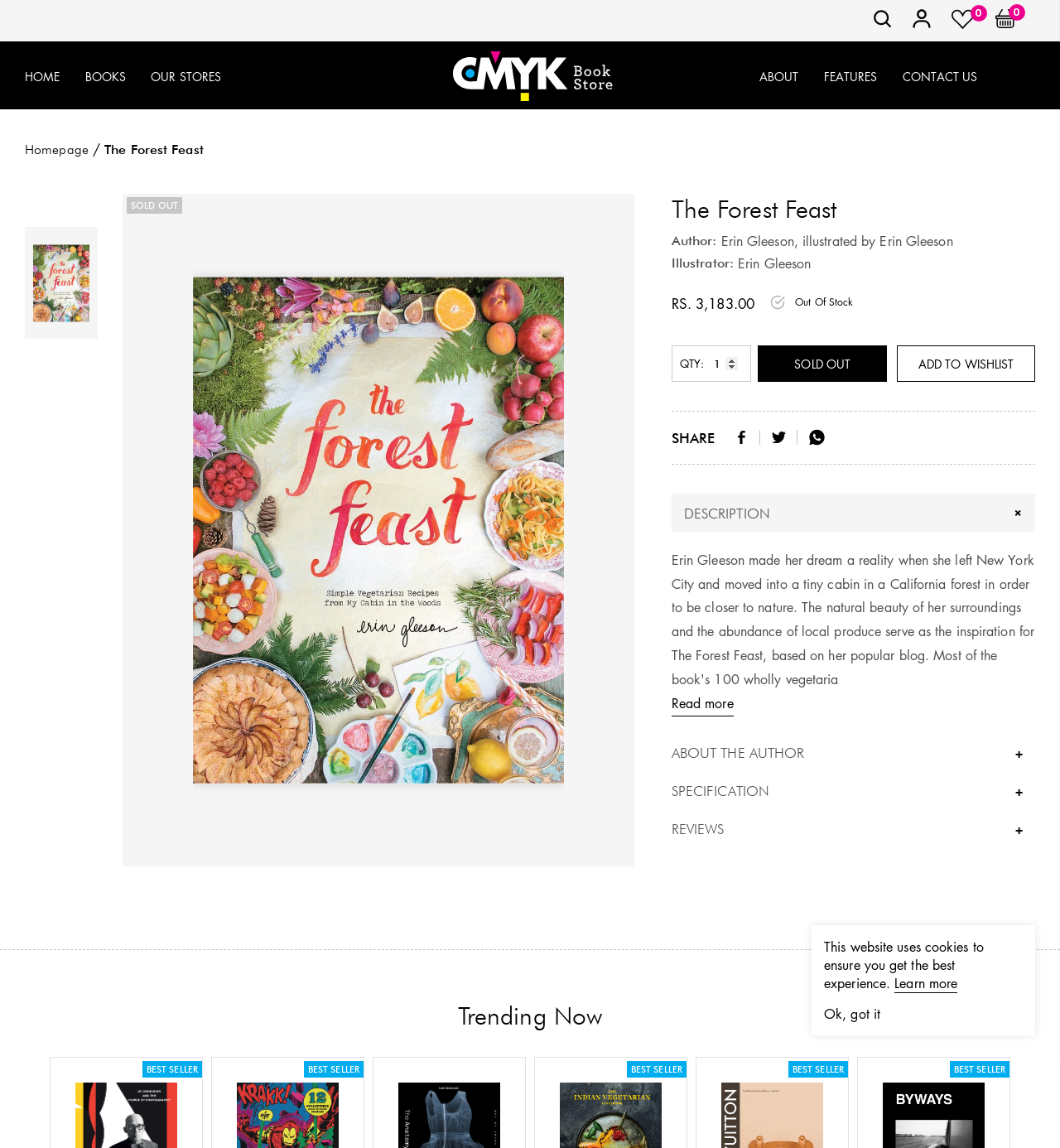What is the name of the book?
Kindly offer a comprehensive and detailed response to the question.

I found the answer by looking at the heading element with the text 'The Forest Feast' which is located at the top of the page, indicating that it is the title of the book.